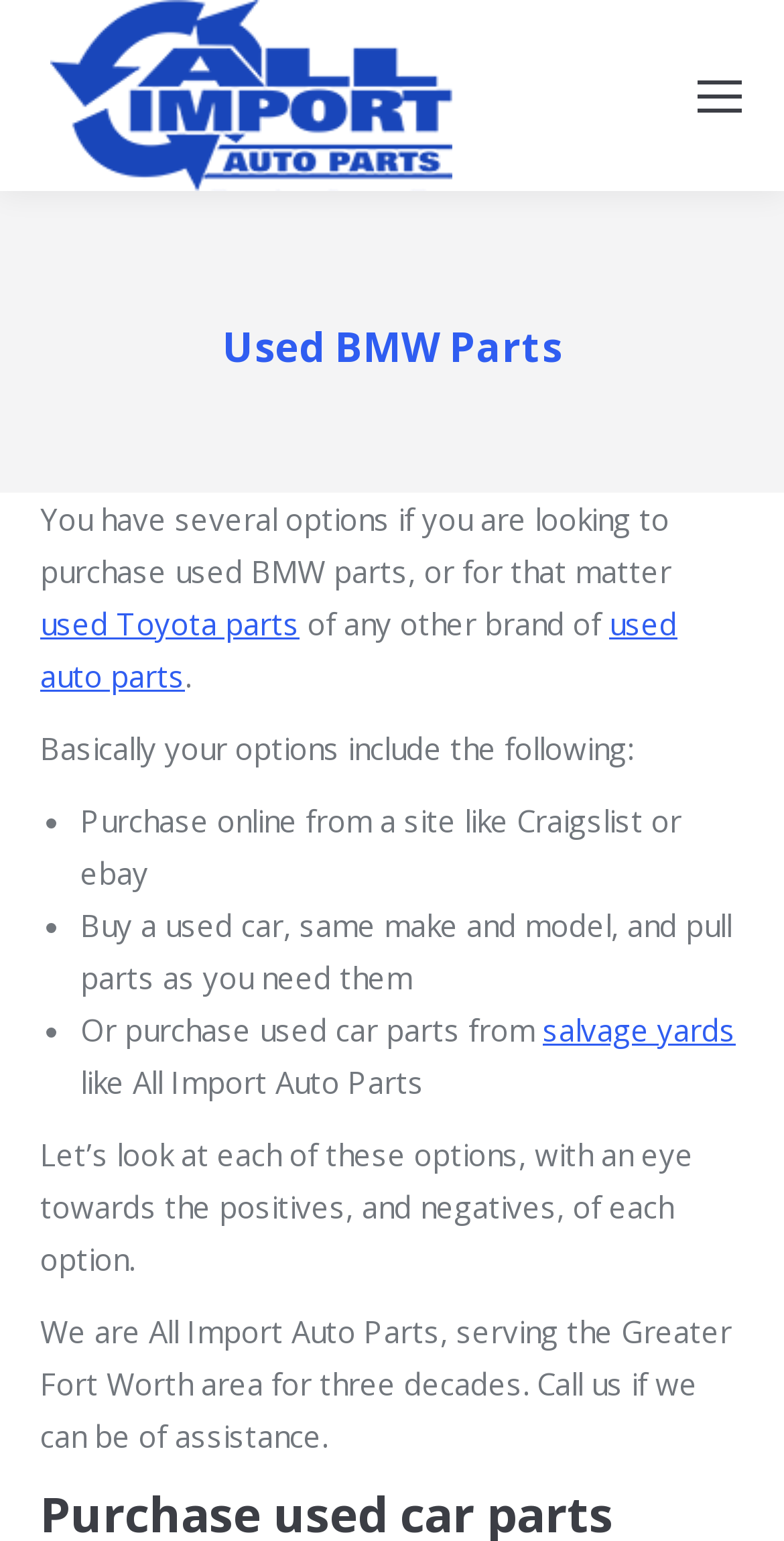What is an alternative to purchasing used BMW parts online?
Based on the image, respond with a single word or phrase.

Buy a used car and pull parts